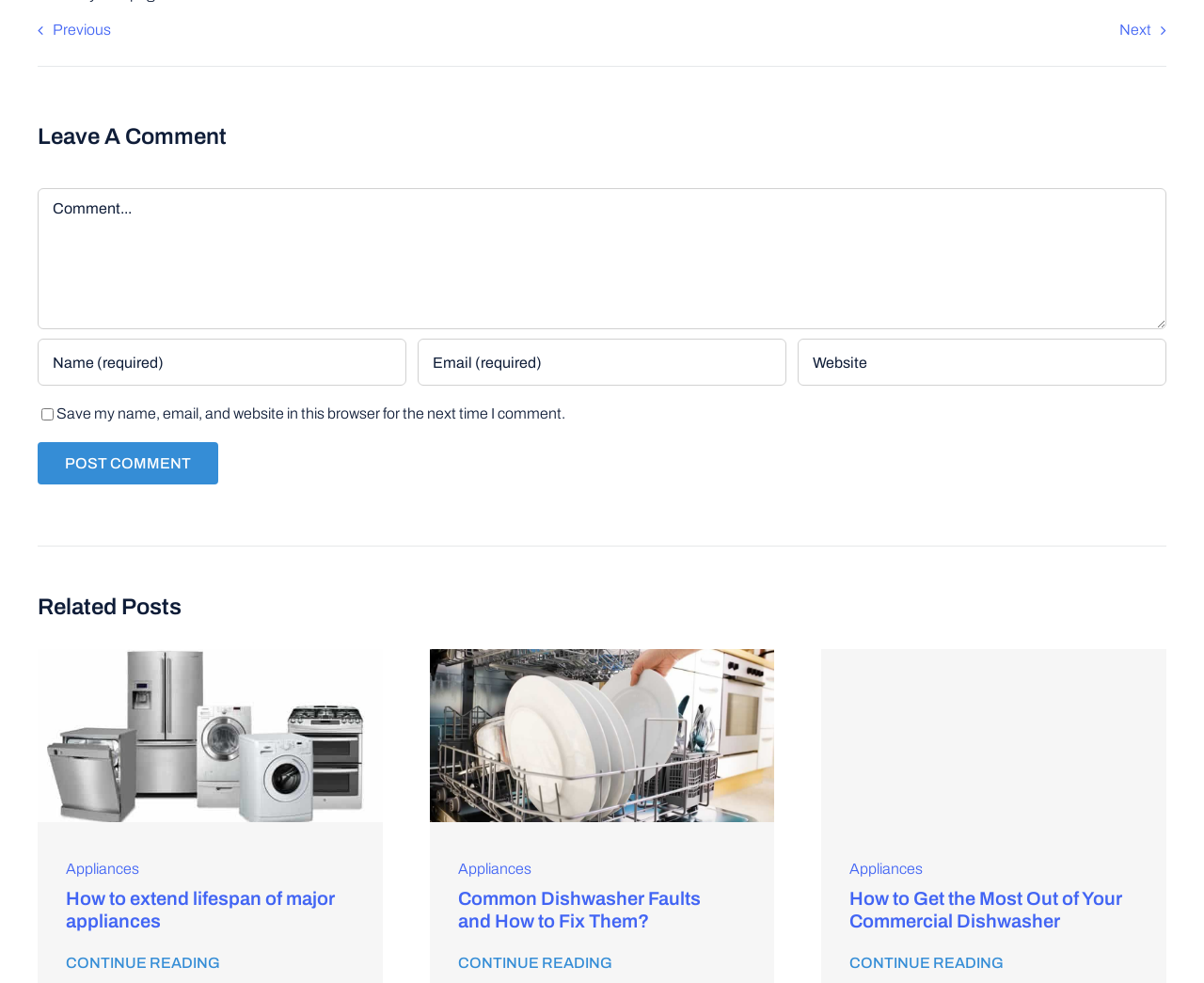Determine the bounding box coordinates of the clickable element to complete this instruction: "Click 'CONTINUE READING'". Provide the coordinates in the format of four float numbers between 0 and 1, [left, top, right, bottom].

[0.031, 0.958, 0.205, 0.989]